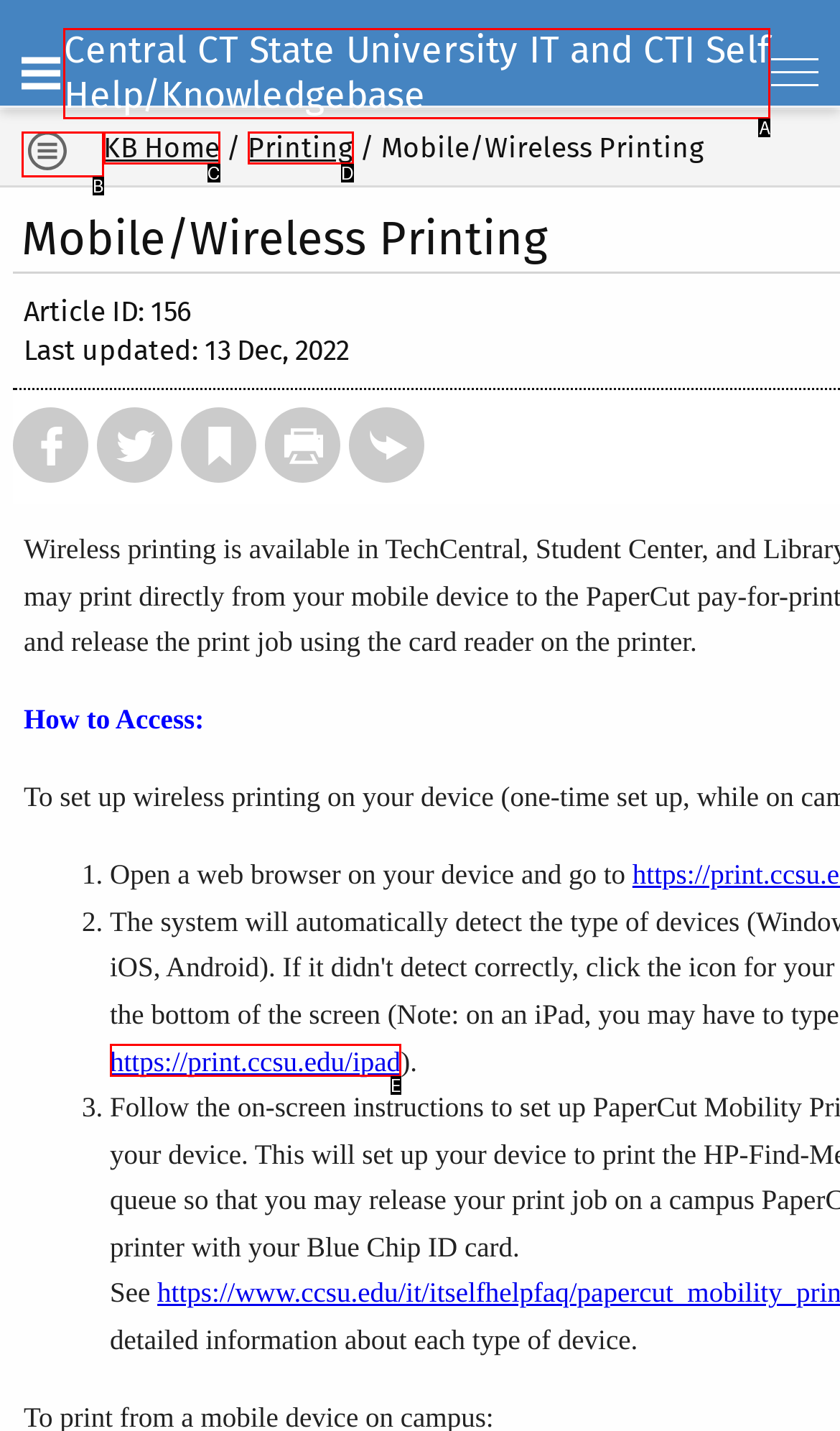Tell me which one HTML element best matches the description: Printing
Answer with the option's letter from the given choices directly.

D